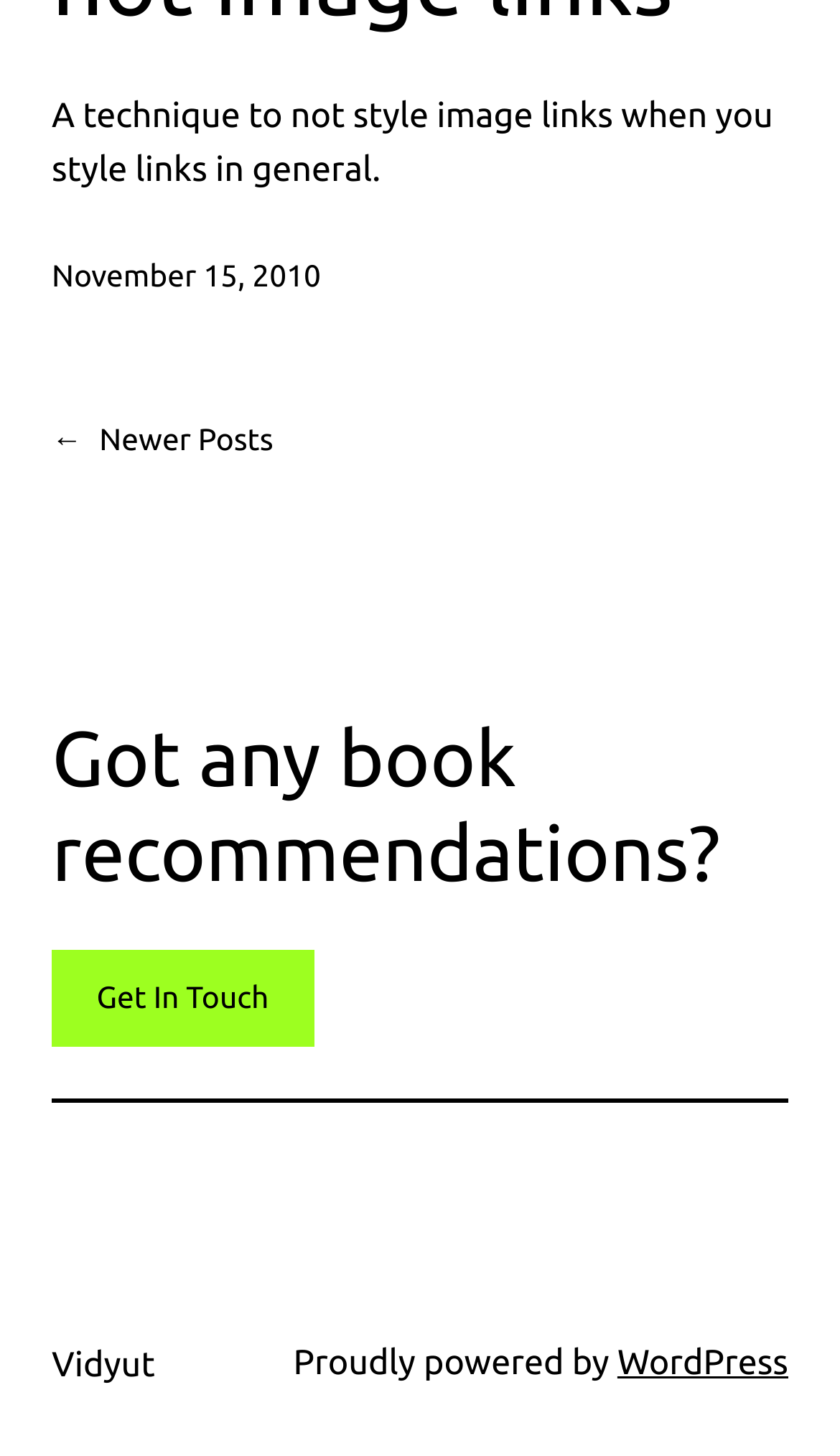Extract the bounding box coordinates of the UI element described: "November 15, 2010". Provide the coordinates in the format [left, top, right, bottom] with values ranging from 0 to 1.

[0.062, 0.178, 0.382, 0.202]